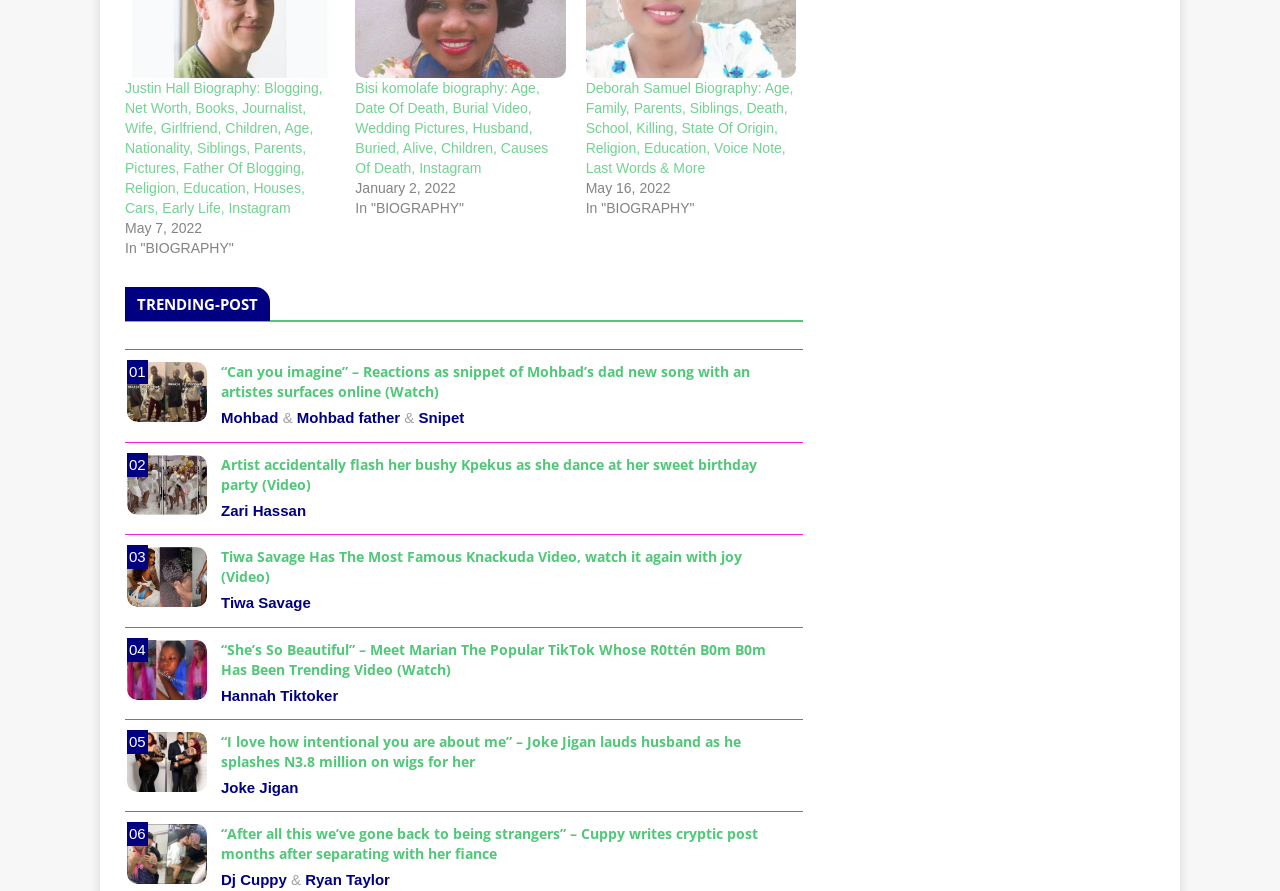Provide a single word or phrase answer to the question: 
How many biographies are listed on this webpage?

3